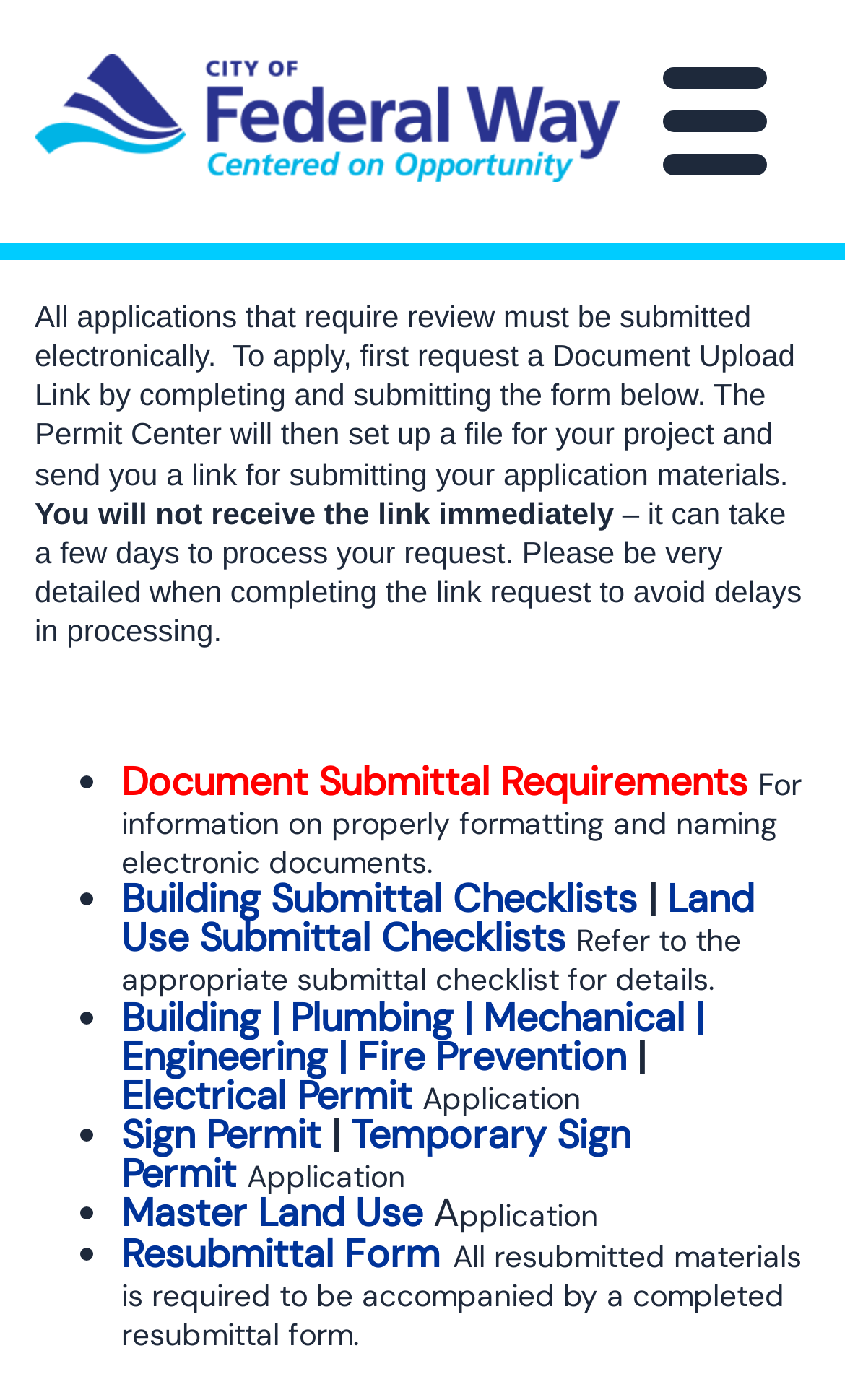Please identify the bounding box coordinates of where to click in order to follow the instruction: "Follow on Twitter".

None